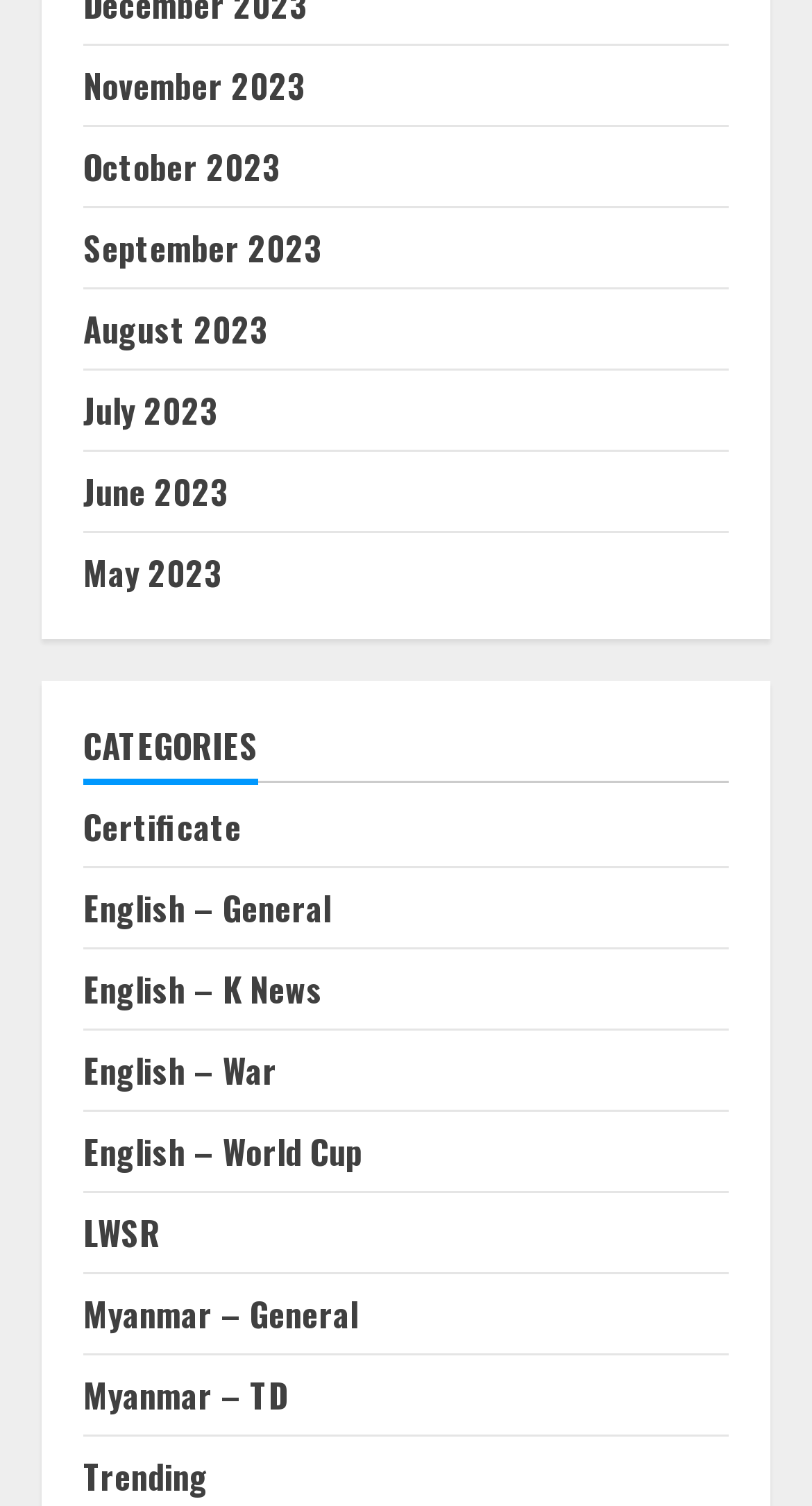Locate the bounding box coordinates of the clickable part needed for the task: "Browse English – General".

[0.103, 0.587, 0.408, 0.62]